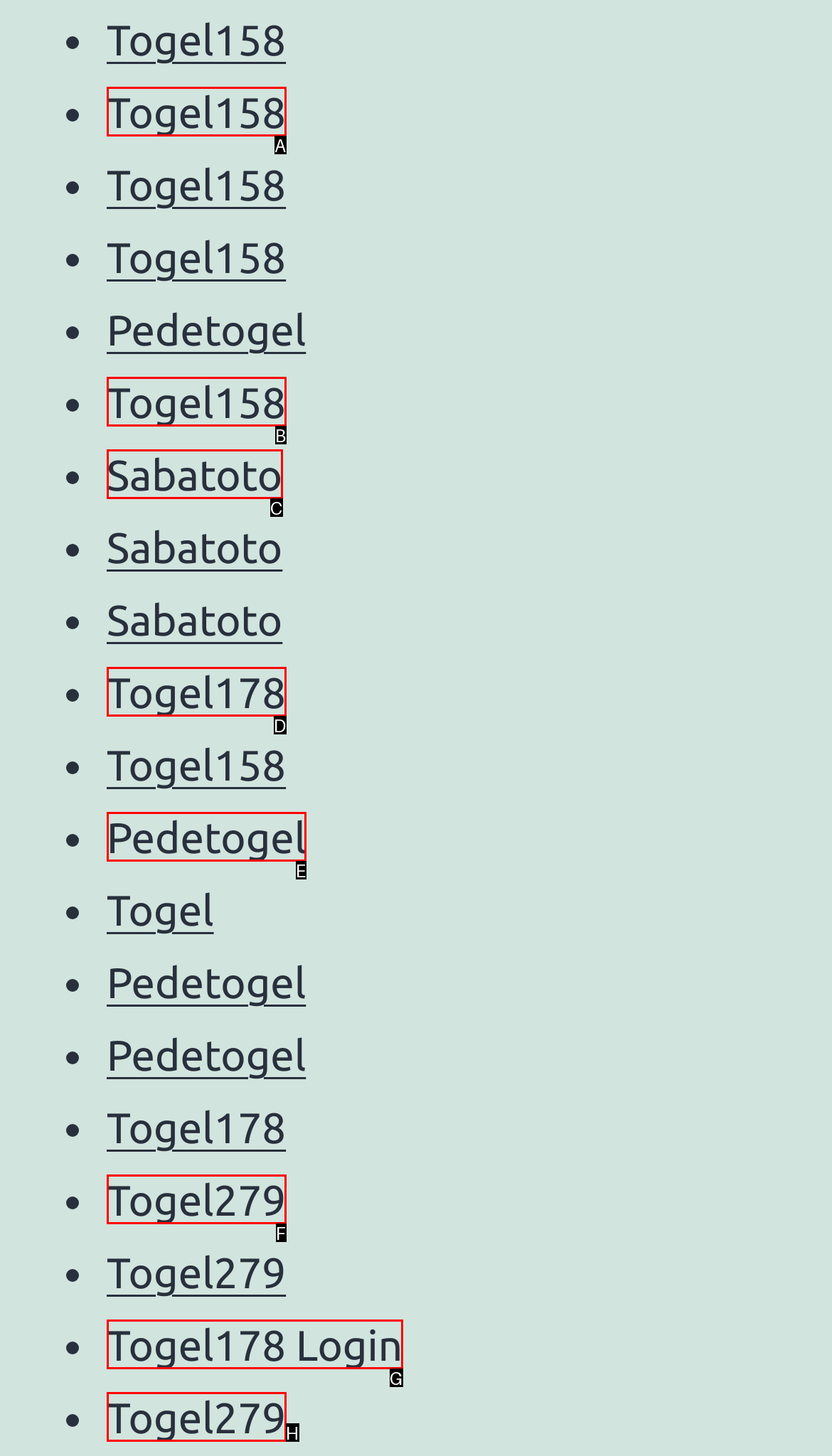From the available choices, determine which HTML element fits this description: Togel178 Login Respond with the correct letter.

G